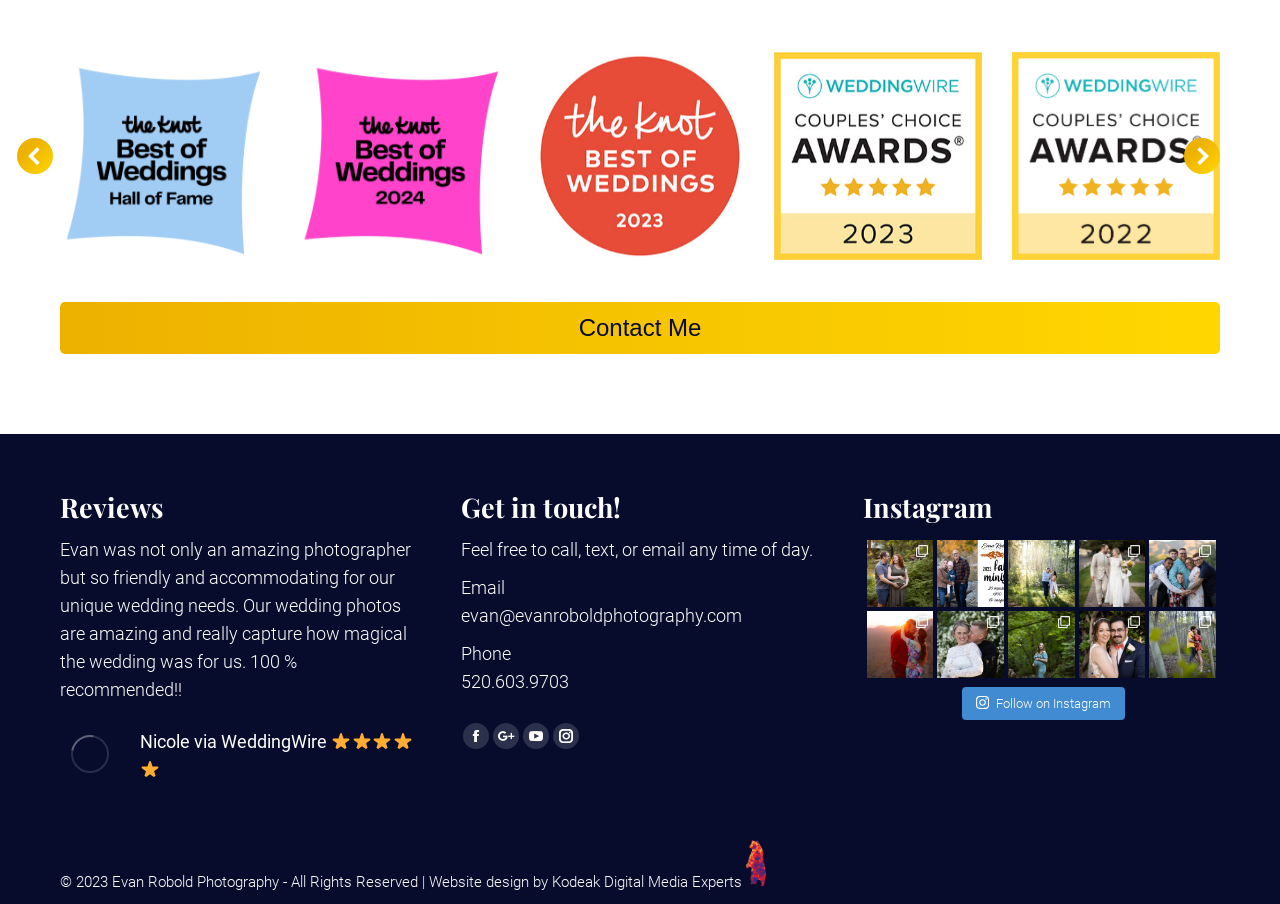Show me the bounding box coordinates of the clickable region to achieve the task as per the instruction: "Click on the 'Contact Me' button".

[0.047, 0.334, 0.953, 0.391]